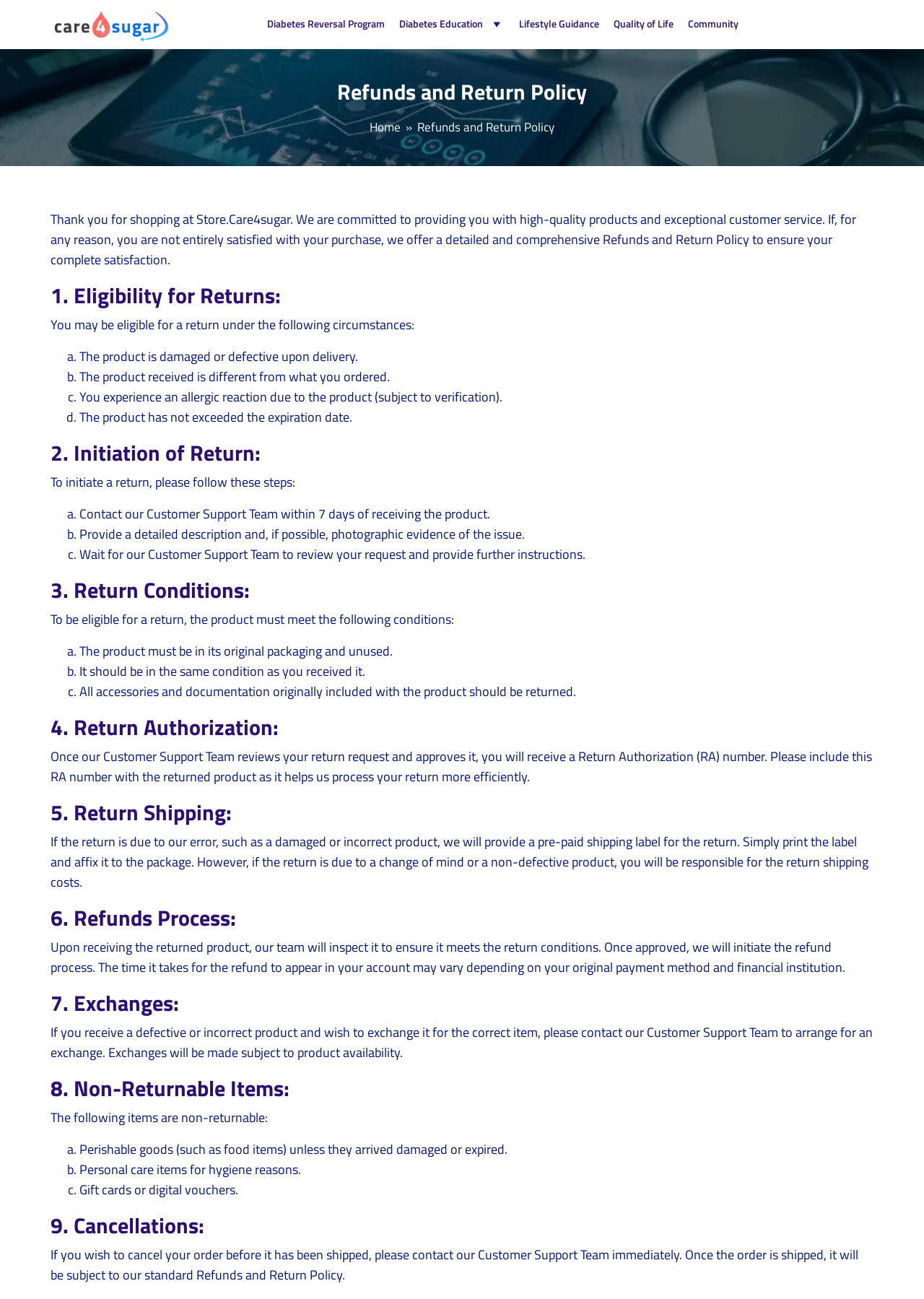Please find and generate the text of the main header of the webpage.

Refunds and Return Policy